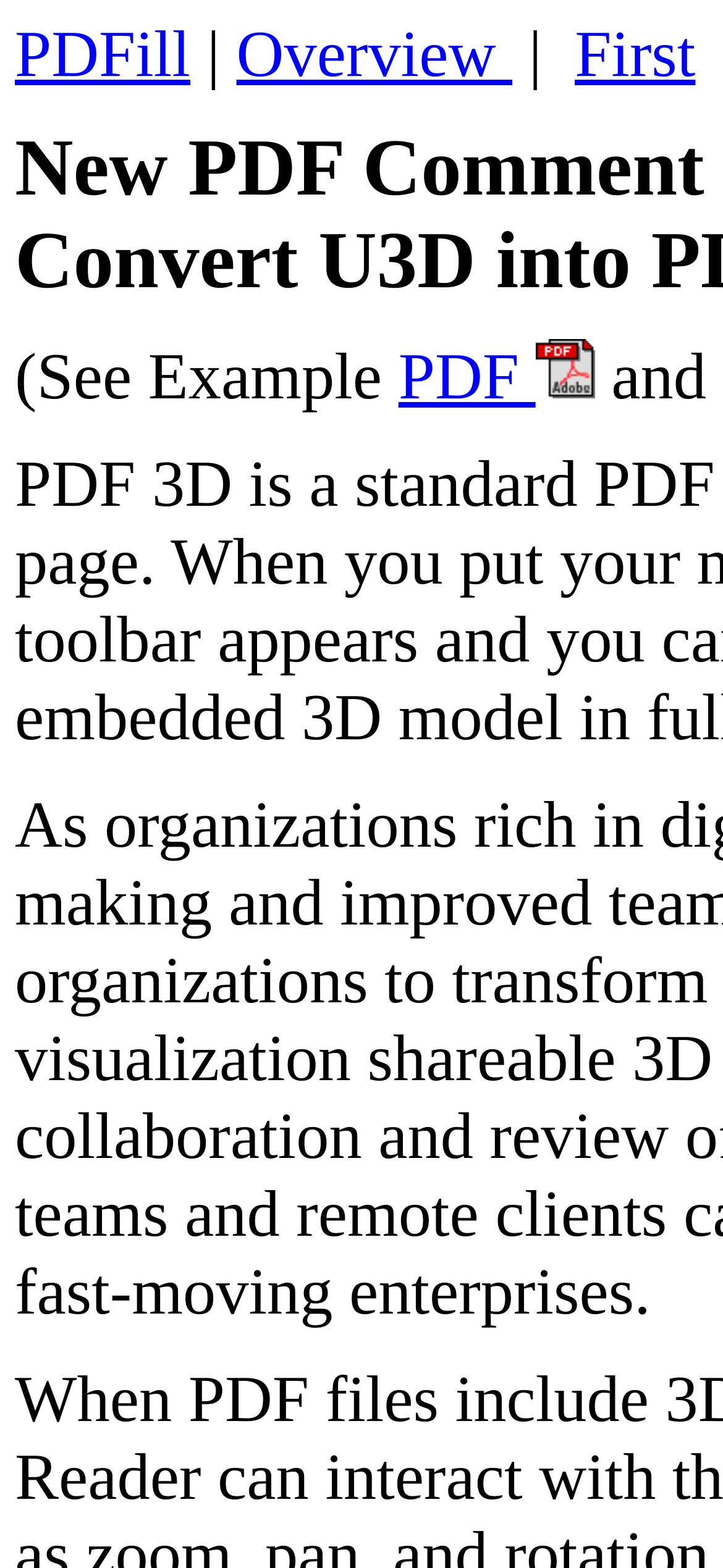Using the information in the image, give a comprehensive answer to the question: 
What is the purpose of the tool?

The purpose of the tool can be inferred from the title of the webpage, which is 'PDFill PDF 3D Tool: Convert U3D into PDF 3D'. This suggests that the tool is used to convert U3D files into PDF 3D files.